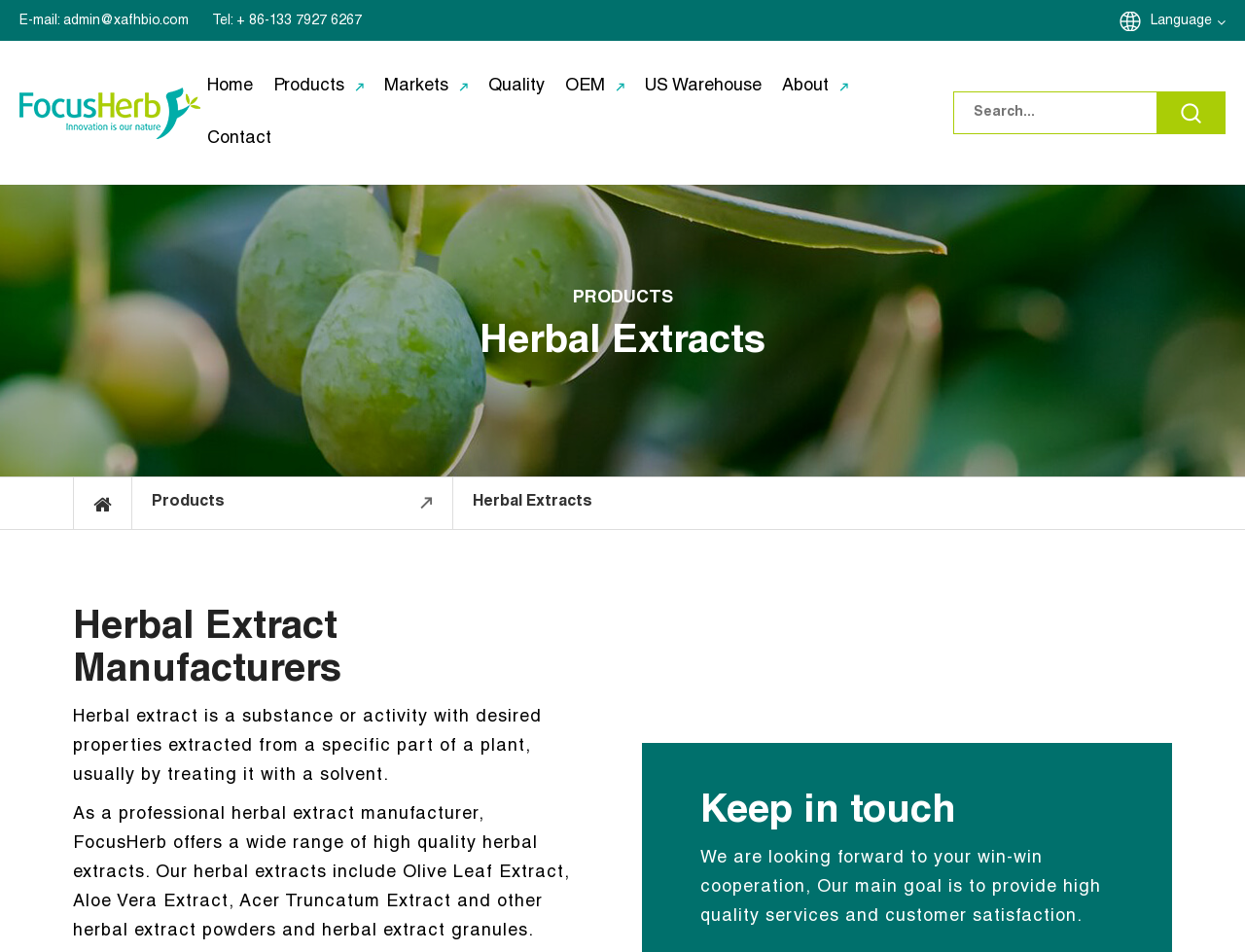Find the bounding box coordinates for the HTML element described as: "Tel: + 86-133 7927 6267". The coordinates should consist of four float values between 0 and 1, i.e., [left, top, right, bottom].

[0.17, 0.012, 0.291, 0.033]